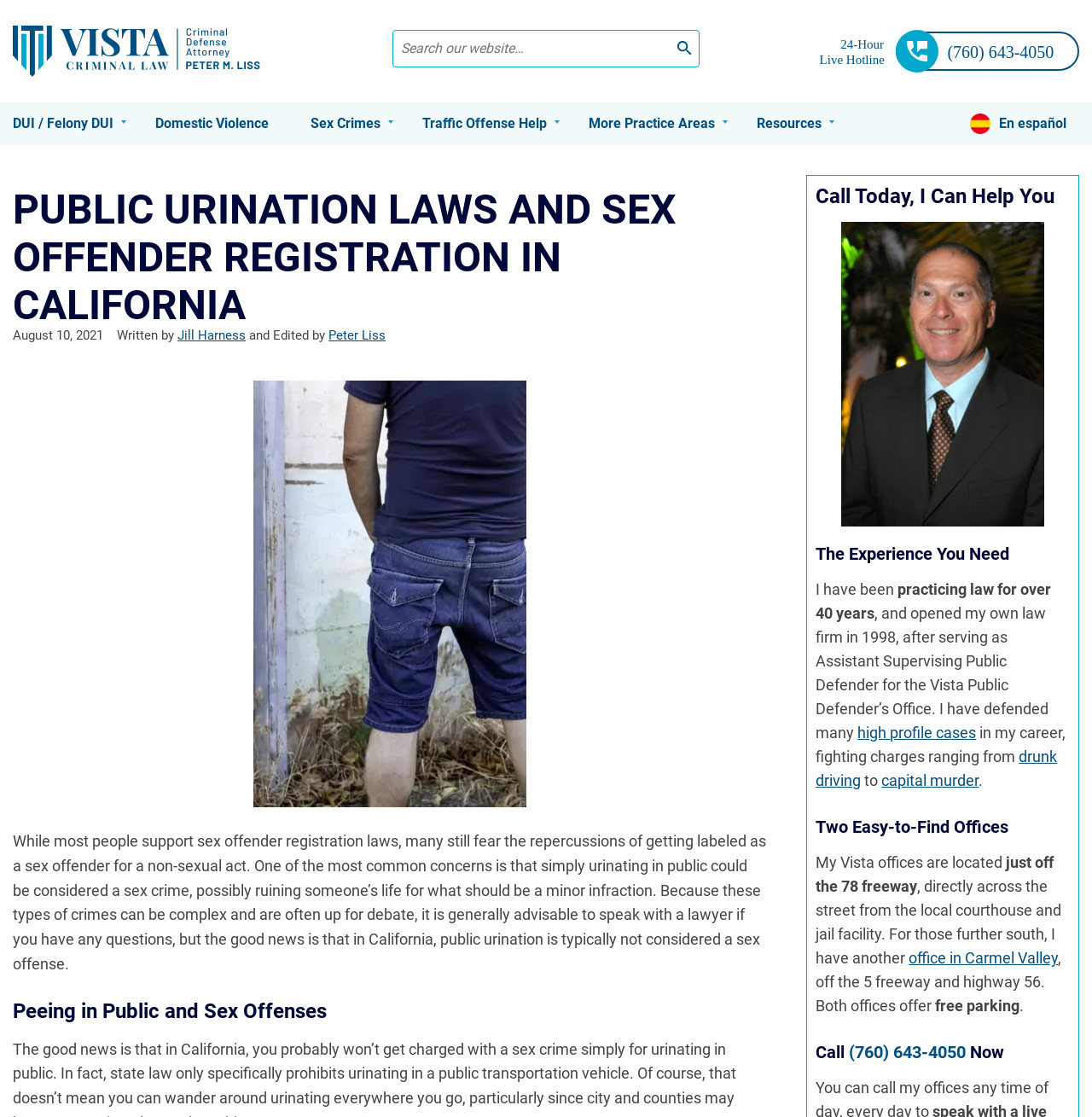Please determine the bounding box coordinates of the clickable area required to carry out the following instruction: "Call the 24 hour hotline". The coordinates must be four float numbers between 0 and 1, represented as [left, top, right, bottom].

[0.751, 0.052, 0.988, 0.068]